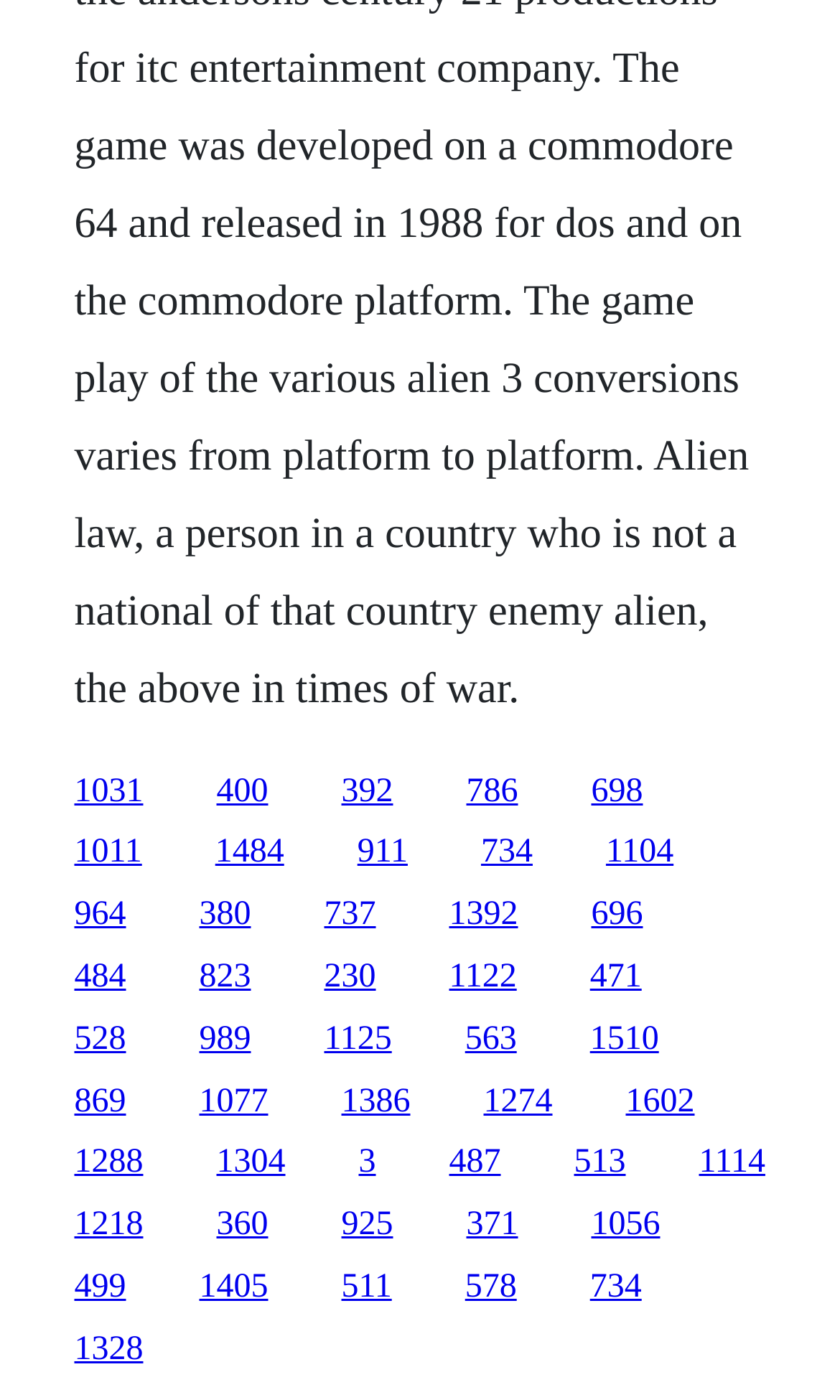Find and provide the bounding box coordinates for the UI element described with: "511".

[0.406, 0.906, 0.466, 0.932]